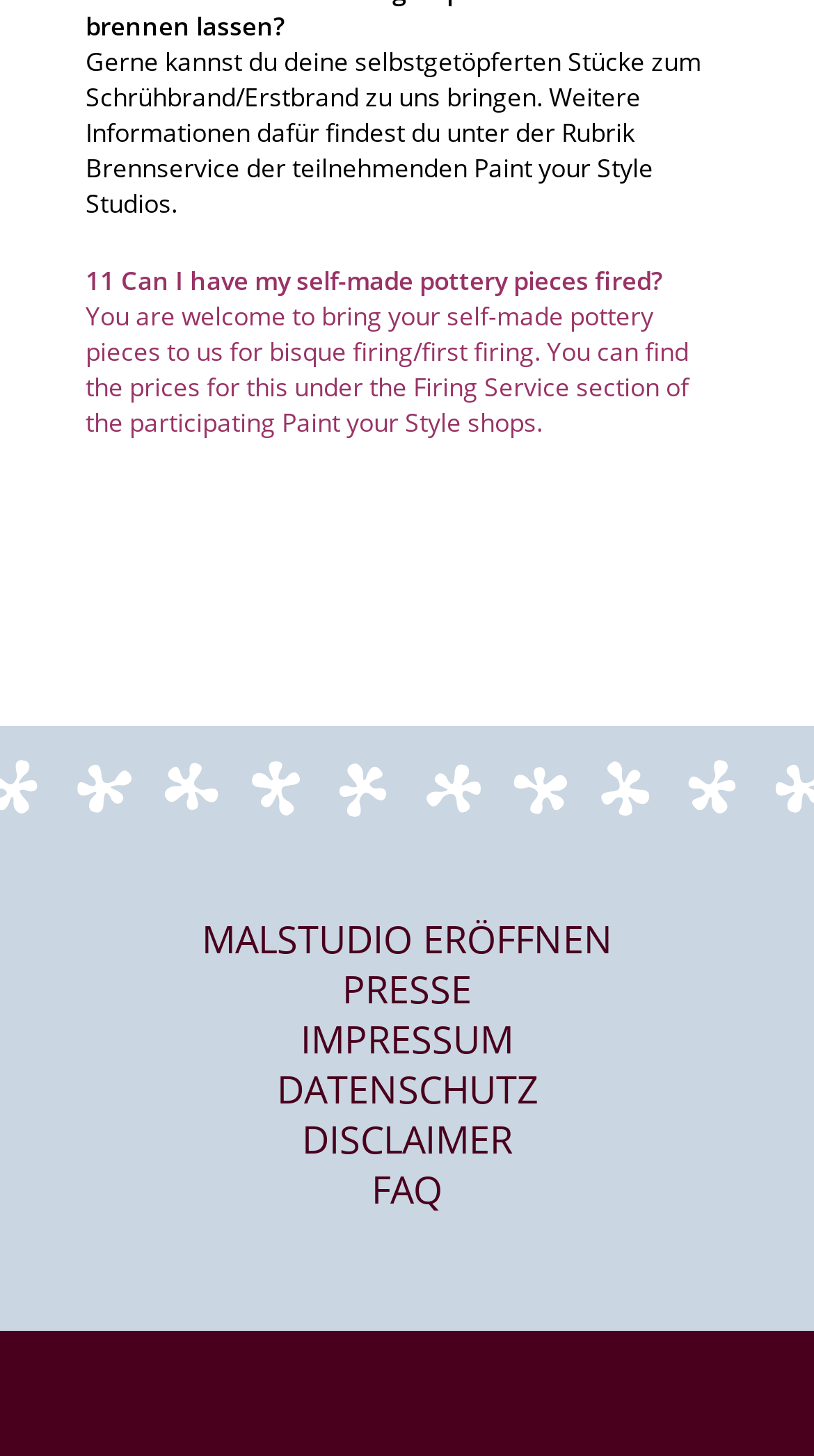What is the section where prices for firing services can be found?
Provide a one-word or short-phrase answer based on the image.

Firing Service section